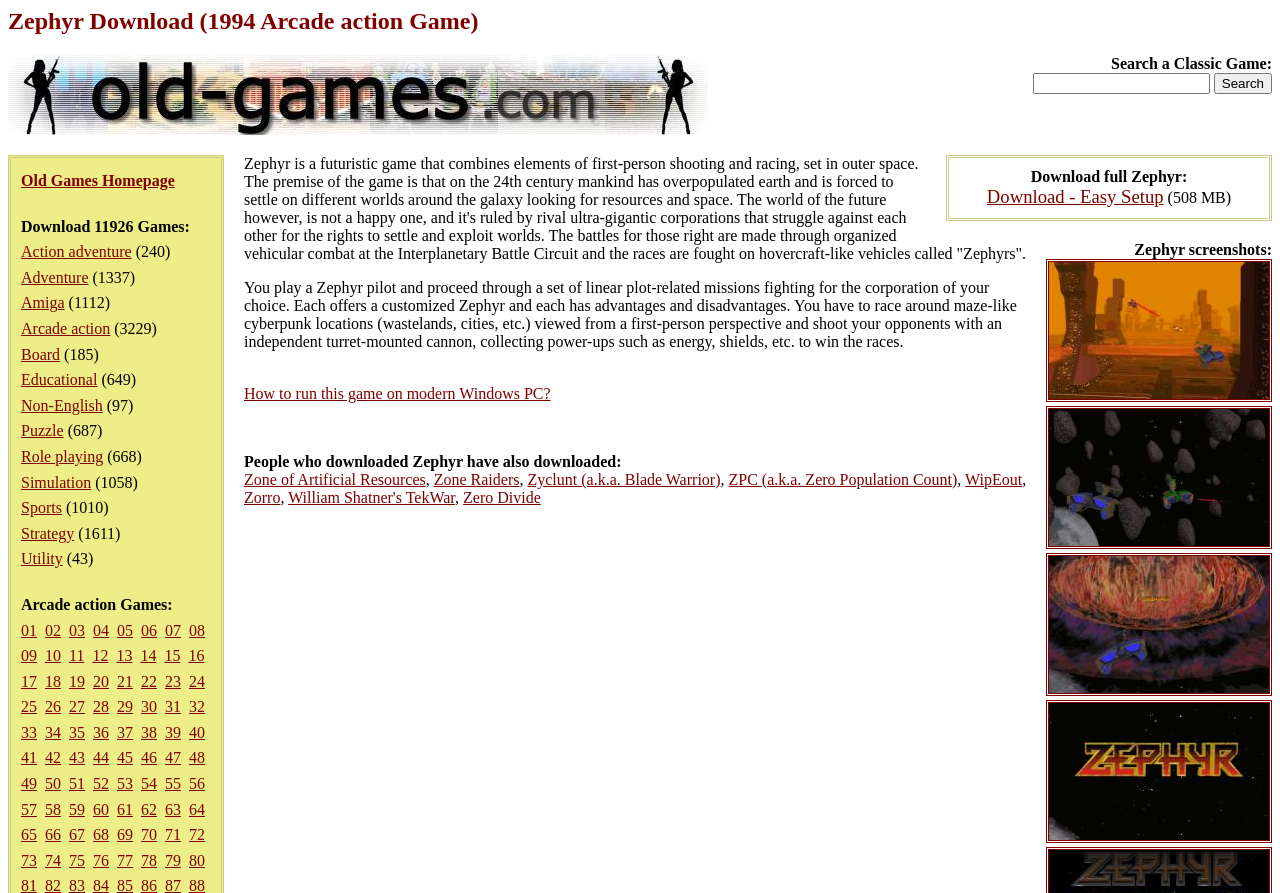What is the text next to the 'Search' button?
Based on the image content, provide your answer in one word or a short phrase.

Search a Classic Game: